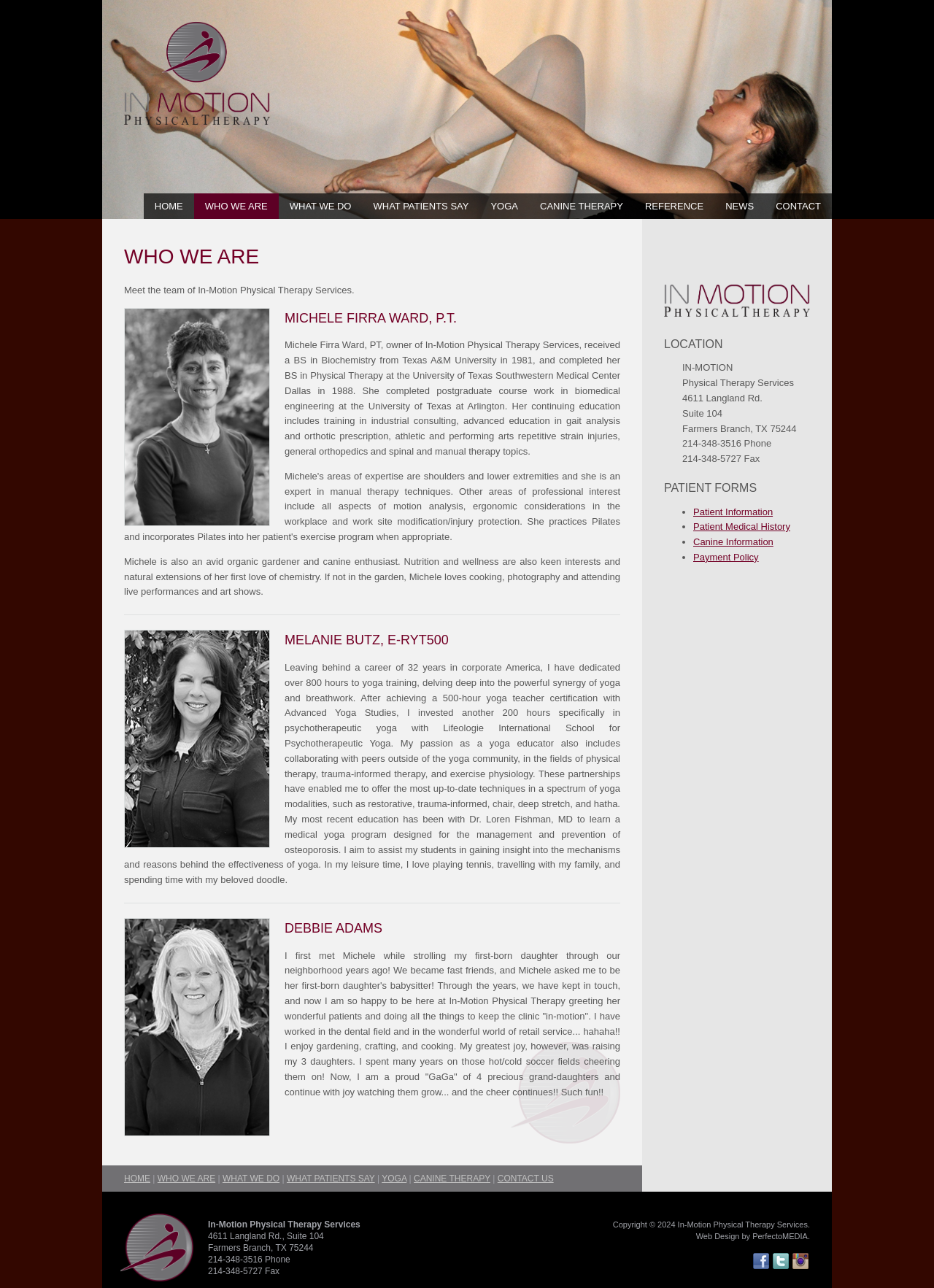Can you pinpoint the bounding box coordinates for the clickable element required for this instruction: "View Michele Firra Ward's profile"? The coordinates should be four float numbers between 0 and 1, i.e., [left, top, right, bottom].

[0.133, 0.239, 0.664, 0.255]